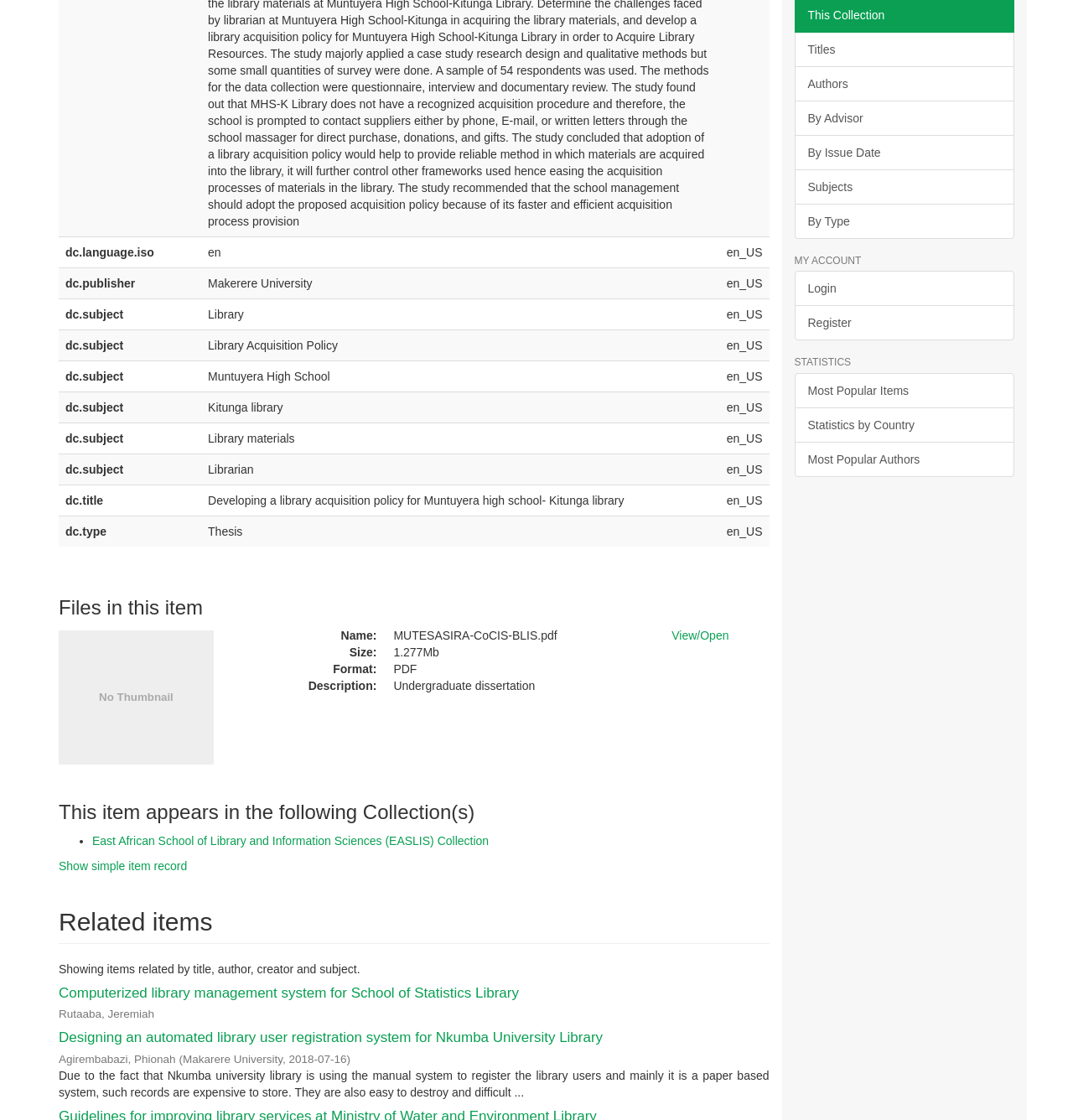Bounding box coordinates are to be given in the format (top-left x, top-left y, bottom-right x, bottom-right y). All values must be floating point numbers between 0 and 1. Provide the bounding box coordinate for the UI element described as: Statistics by Country

[0.74, 0.363, 0.945, 0.395]